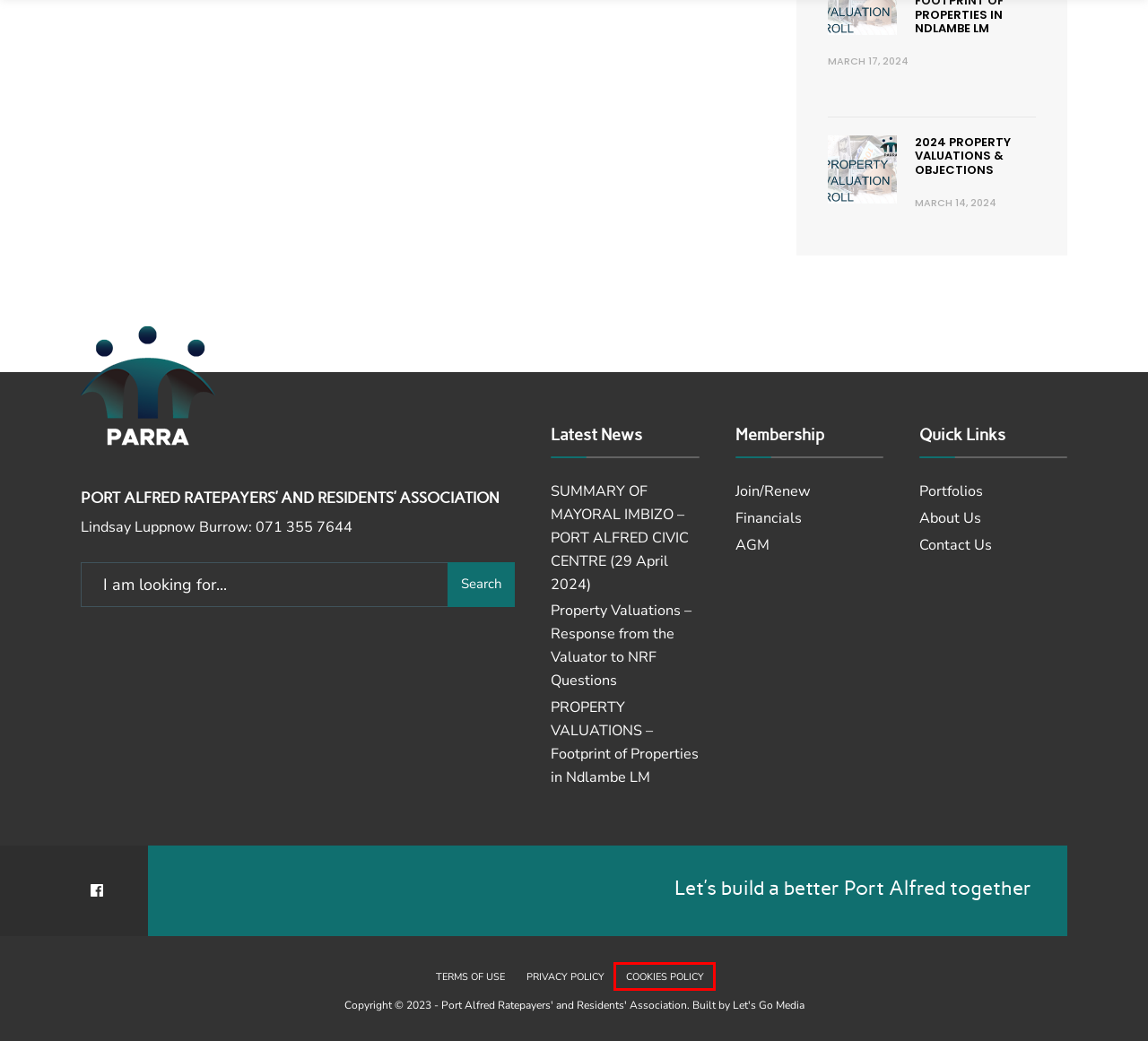Given a screenshot of a webpage with a red bounding box around a UI element, please identify the most appropriate webpage description that matches the new webpage after you click on the element. Here are the candidates:
A. PROPERTY VALUATIONS - Footprint of Properties in Ndlambe LM - PARRA
B. Cookies Policy - PARRA
C. Privacy Policy - PARRA
D. 2024 Property valuations & Objections - PARRA
E. PPC & Paid Search Agency| Analytics & Web Developers| Let's Go Media
F. Home - PARRA
G. Water - PARRA
H. Terms of Use - PARRA

B